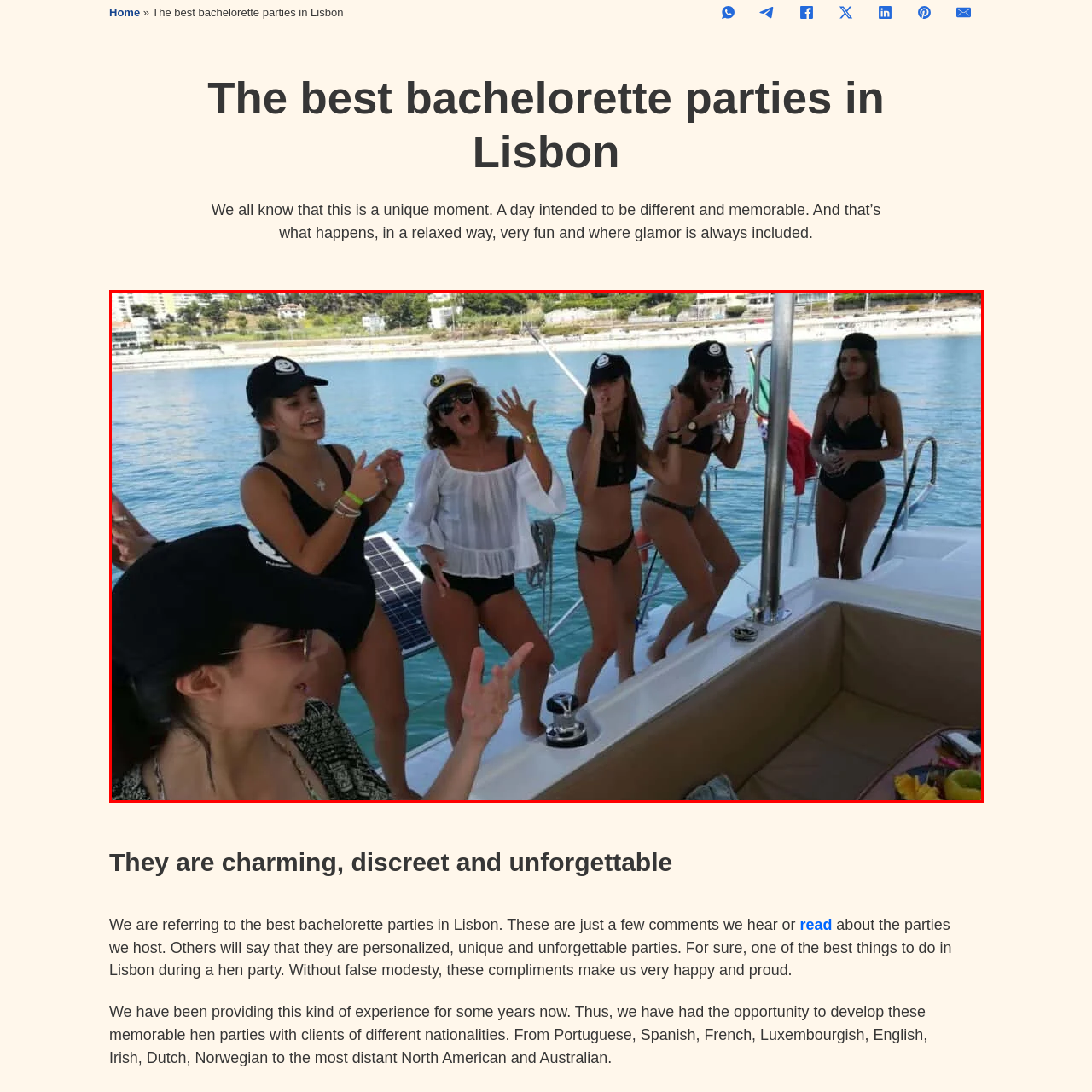Examine the section enclosed by the red box and give a brief answer to the question: What is the color of the water in the background?

Shimmering blue